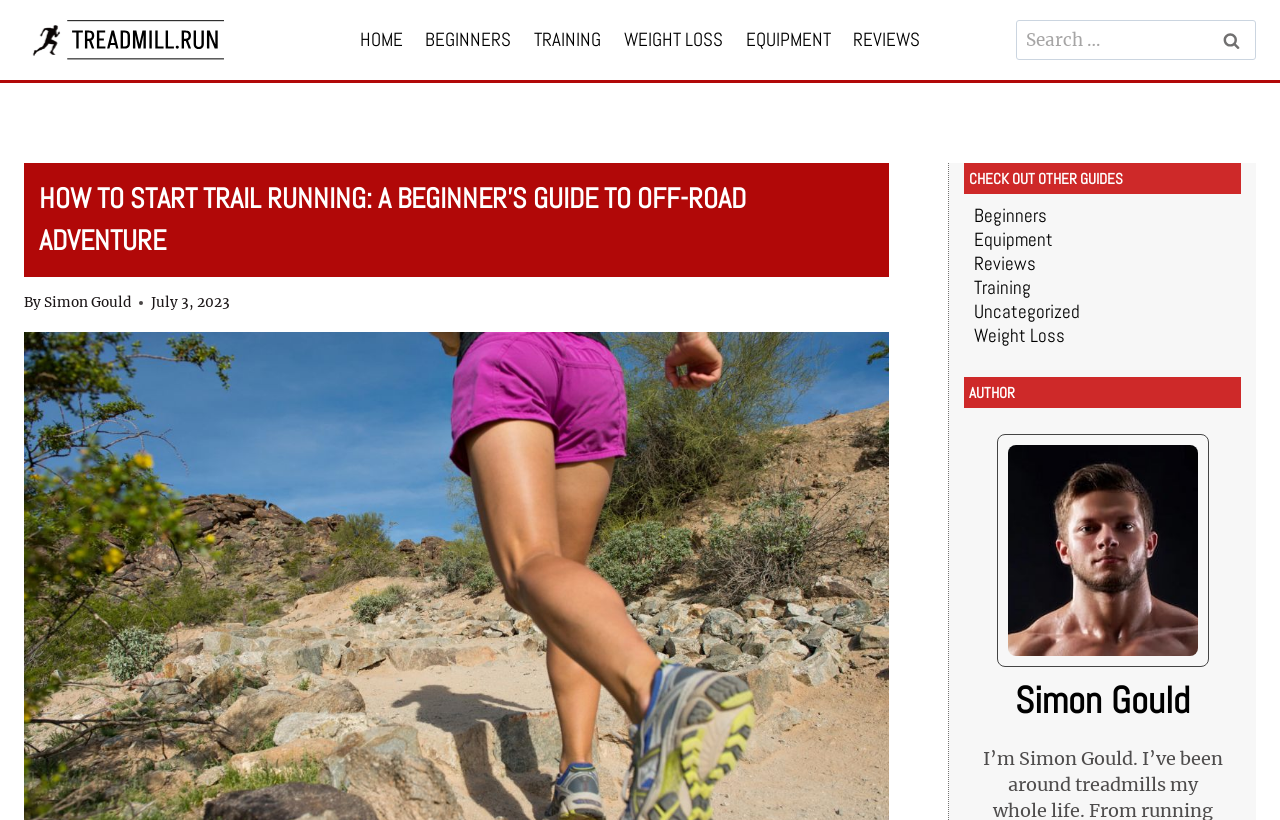Produce an extensive caption that describes everything on the webpage.

This webpage is a blog post titled "How to Start Trail Running: A Beginner's Guide to Off-Road Adventure". At the top left corner, there is a logo of "treadmill.run" accompanied by a link to the website. 

Below the logo, there is a primary navigation menu with seven links: "HOME", "BEGINNERS", "TRAINING", "WEIGHT LOSS", "EQUIPMENT", and "REVIEWS". 

To the right of the navigation menu, there is a search bar with a label "Search for:" and a search button. 

The main content of the webpage starts with a large heading that repeats the title of the blog post. Below the heading, there is a byline indicating that the article is written by Simon Gould, with a link to the author's profile. The date of publication, July 3, 2023, is also displayed.

The main content of the blog post is not described in the accessibility tree, but it likely follows the heading and byline.

At the bottom right corner of the webpage, there are several links to other guides, including "Beginners", "Equipment", "Reviews", "Training", "Uncategorized", and "Weight Loss". Below these links, there is a section titled "AUTHOR" with a heading that displays the author's name, Simon Gould.